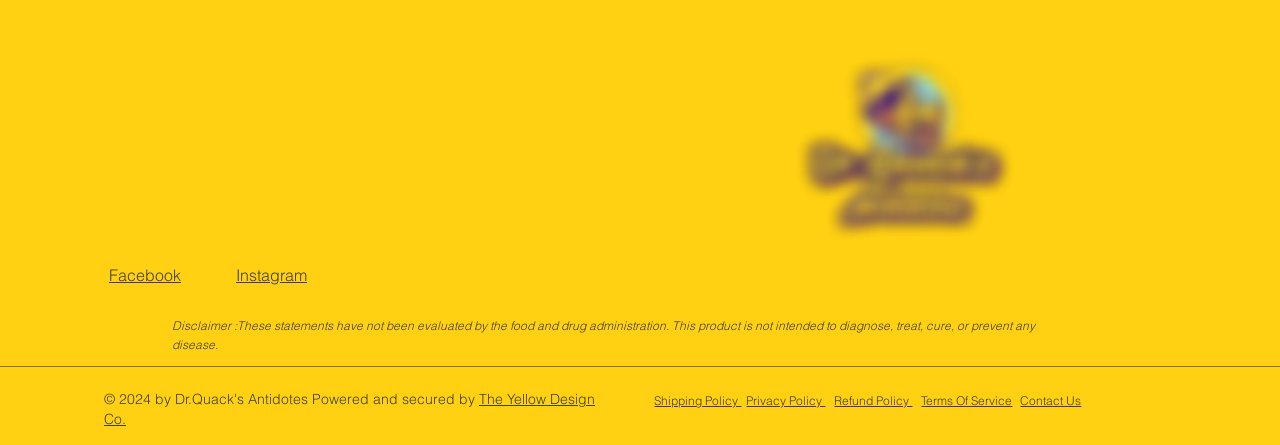Please give a one-word or short phrase response to the following question: 
What are the policies available on the website?

Shipping, Privacy, Refund, Terms of Service